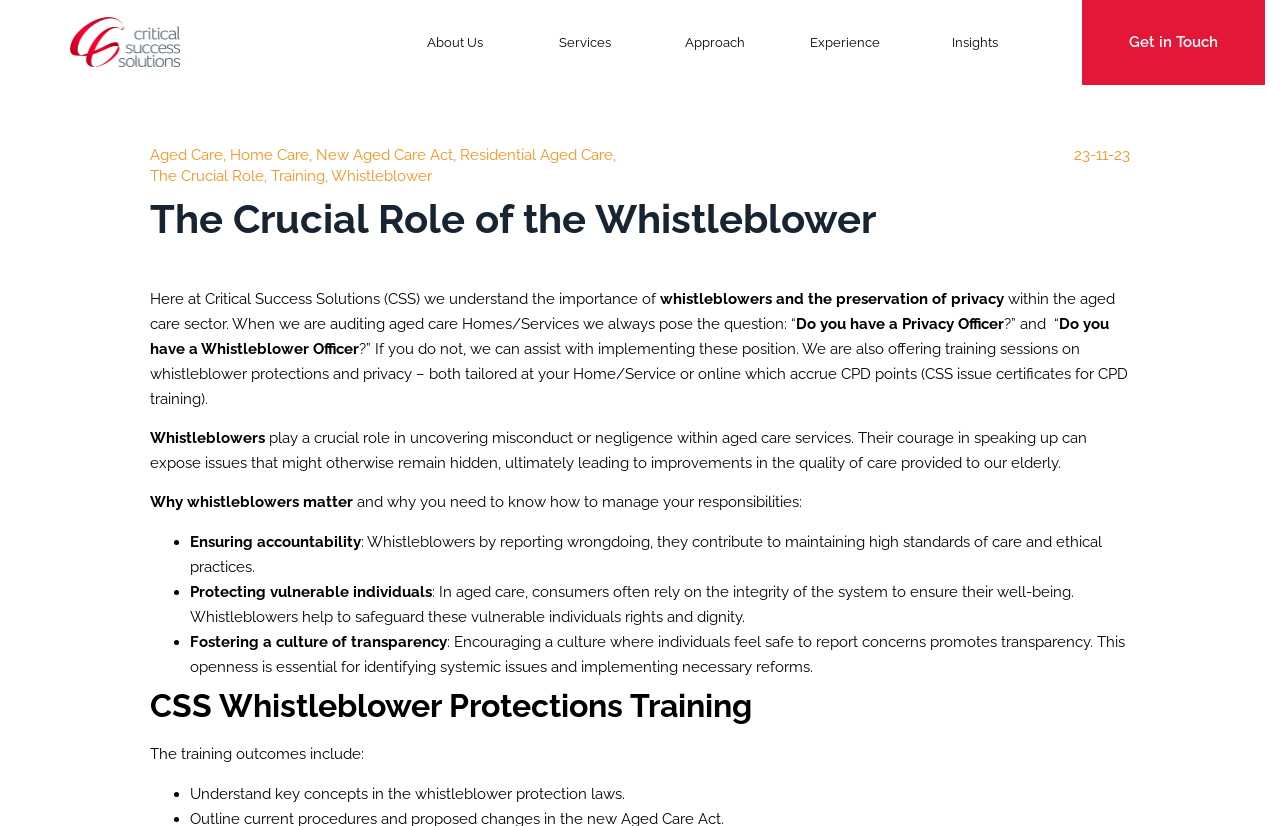Find the bounding box coordinates of the element to click in order to complete the given instruction: "Click on CSS Whistleblower Protections Training."

[0.117, 0.832, 0.883, 0.878]